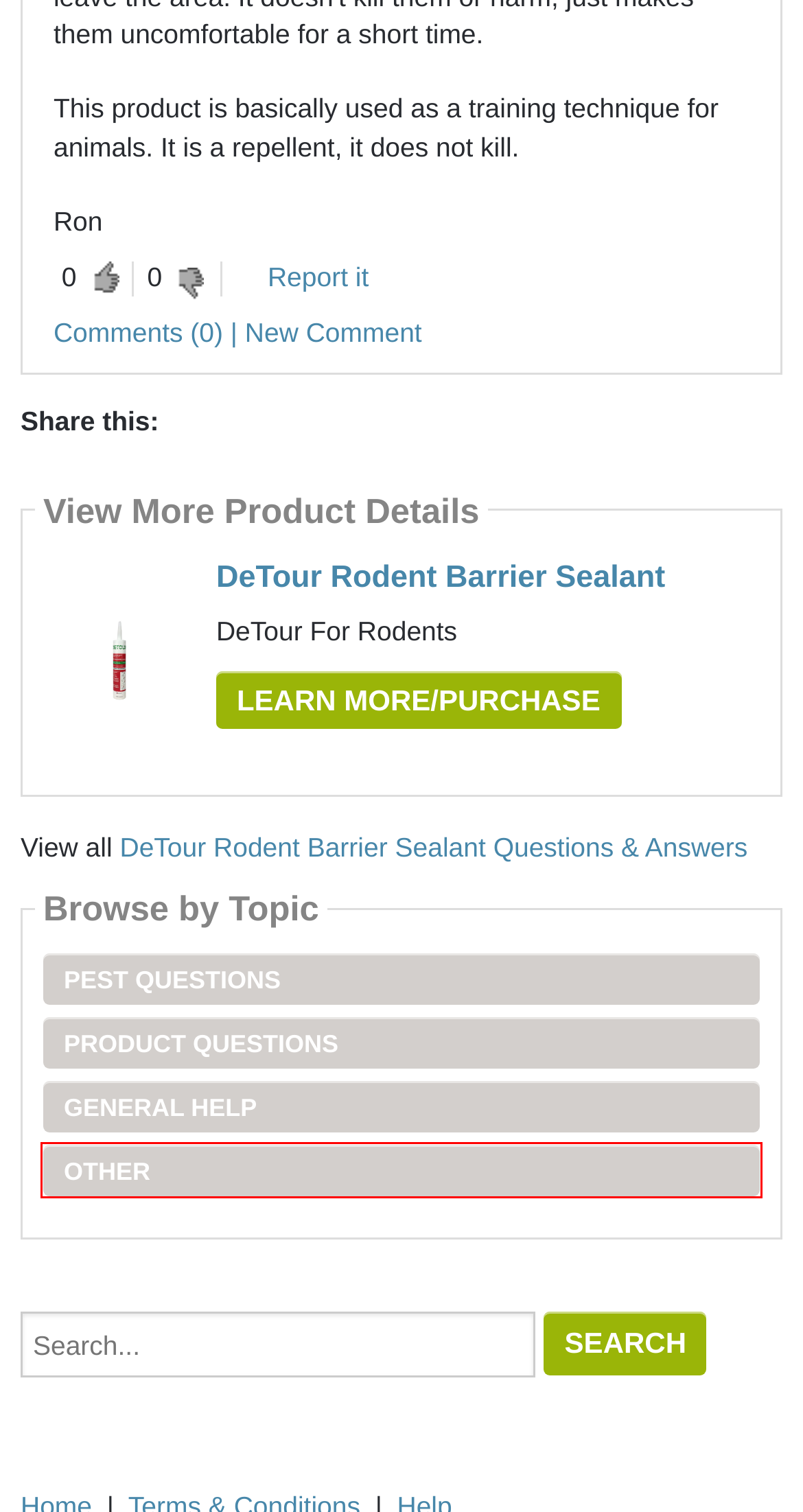You have been given a screenshot of a webpage, where a red bounding box surrounds a UI element. Identify the best matching webpage description for the page that loads after the element in the bounding box is clicked. Options include:
A. Other Questions & Answers
B. Login
C. DeTour Rodent Barrier Sealant Questions & Answers
D. General Help Questions & Answers
E. Register
F. Pest Questions Questions & Answers
G. Product Questions Questions & Answers
H. ePestSupply

A